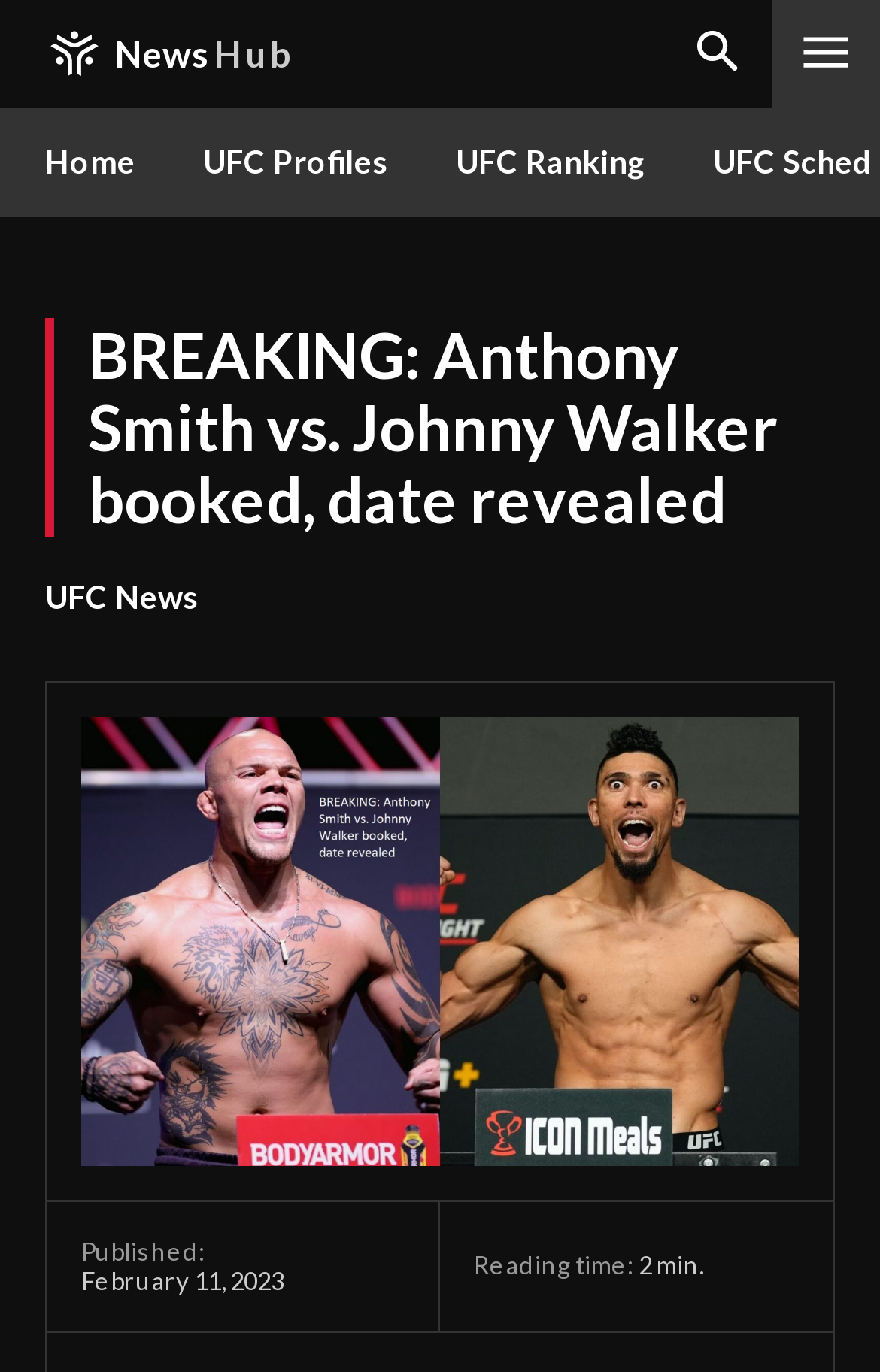What is the date of the published article?
Provide an in-depth and detailed explanation in response to the question.

I found the date by looking at the 'Published:' section, which is accompanied by a time element. The time element contains the date 'February 11, 2023'.